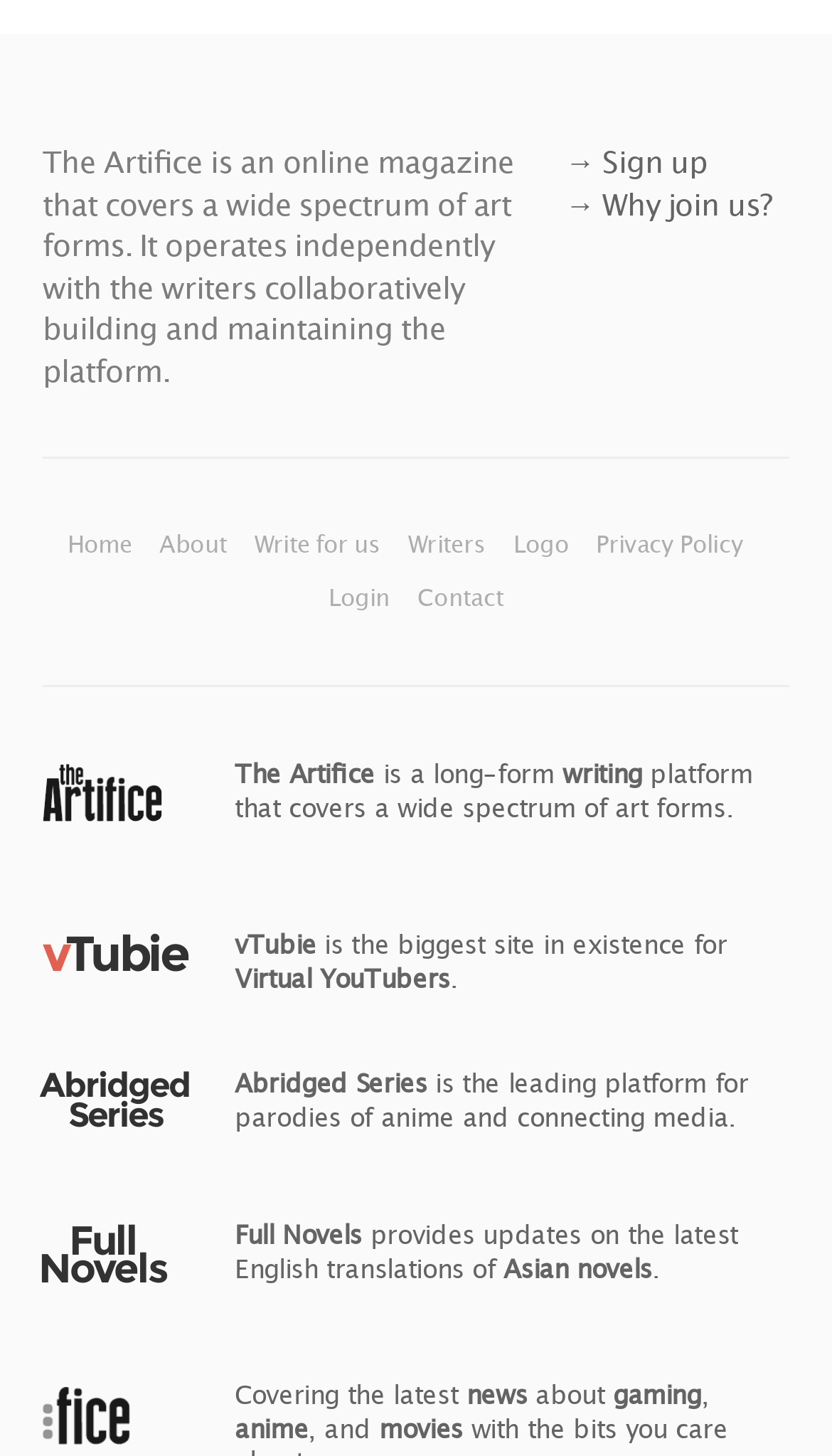Pinpoint the bounding box coordinates of the clickable area necessary to execute the following instruction: "Read about The Artifice". The coordinates should be given as four float numbers between 0 and 1, namely [left, top, right, bottom].

[0.051, 0.539, 0.196, 0.57]